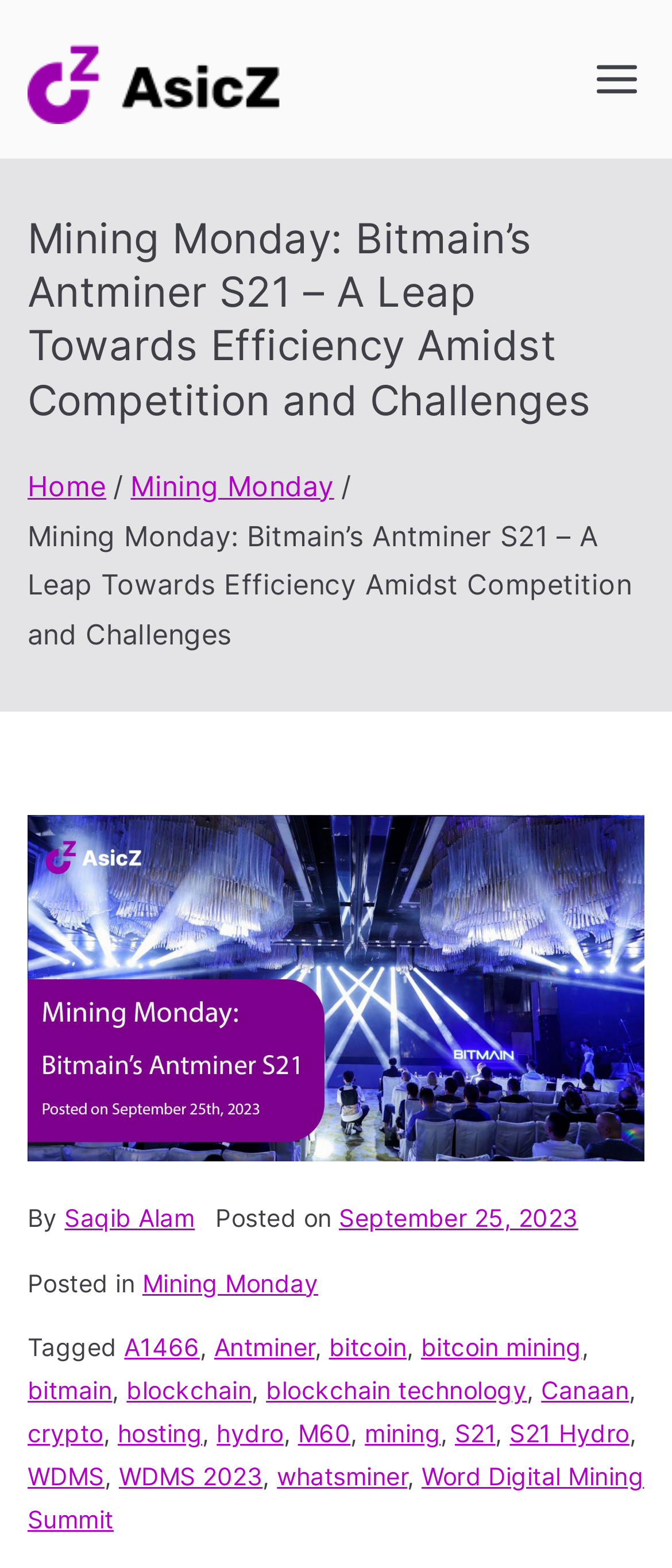Identify the bounding box coordinates for the UI element described by the following text: "whatsminer". Provide the coordinates as four float numbers between 0 and 1, in the format [left, top, right, bottom].

[0.412, 0.932, 0.606, 0.951]